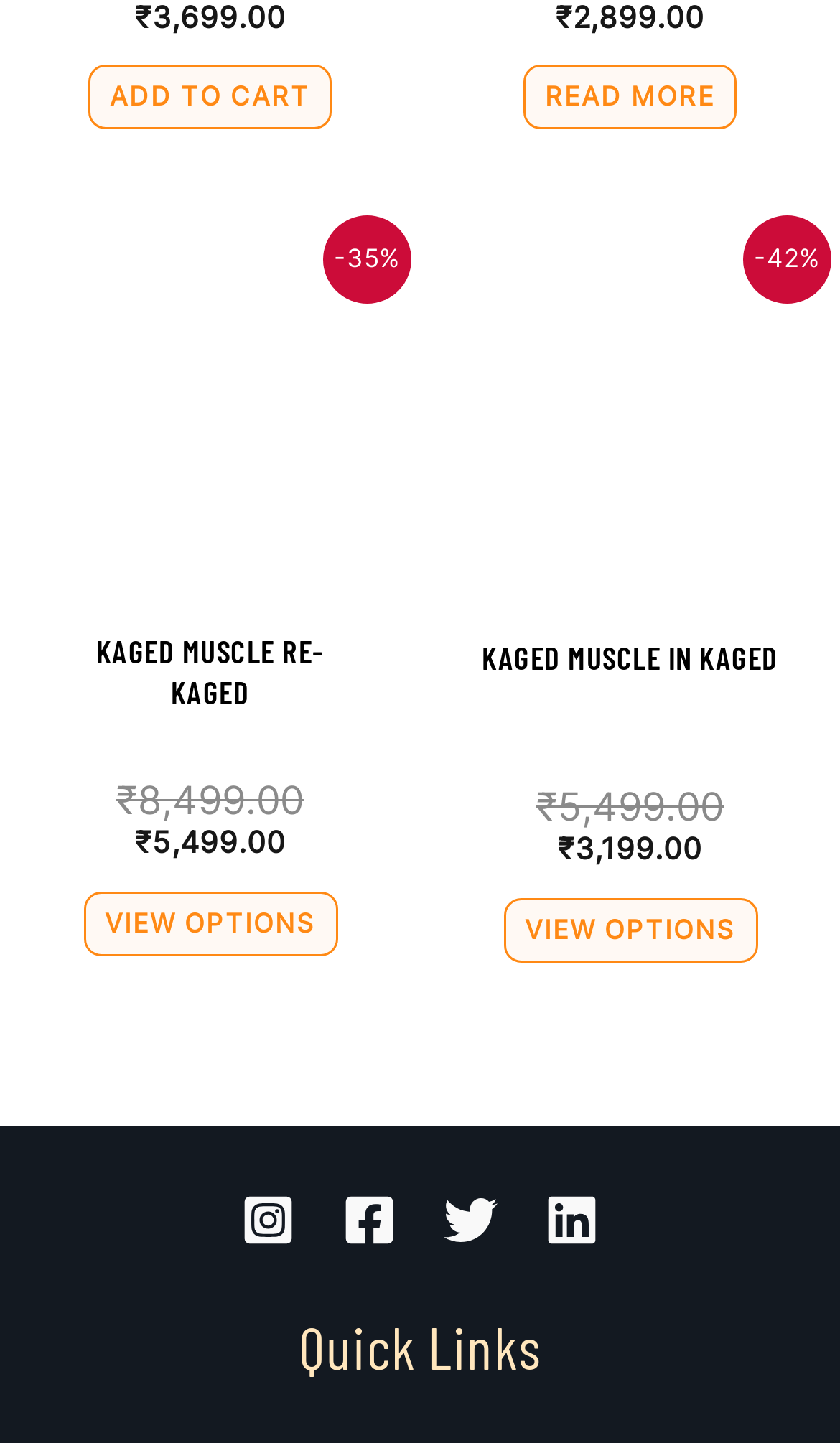What is the discount on Kaged Muscle Re-Kaged?
Please answer the question as detailed as possible based on the image.

I found the discount information by looking at the text '-42%' which is located near the product name 'KAGED MUSCLE RE-KAGED' and its original and current prices.